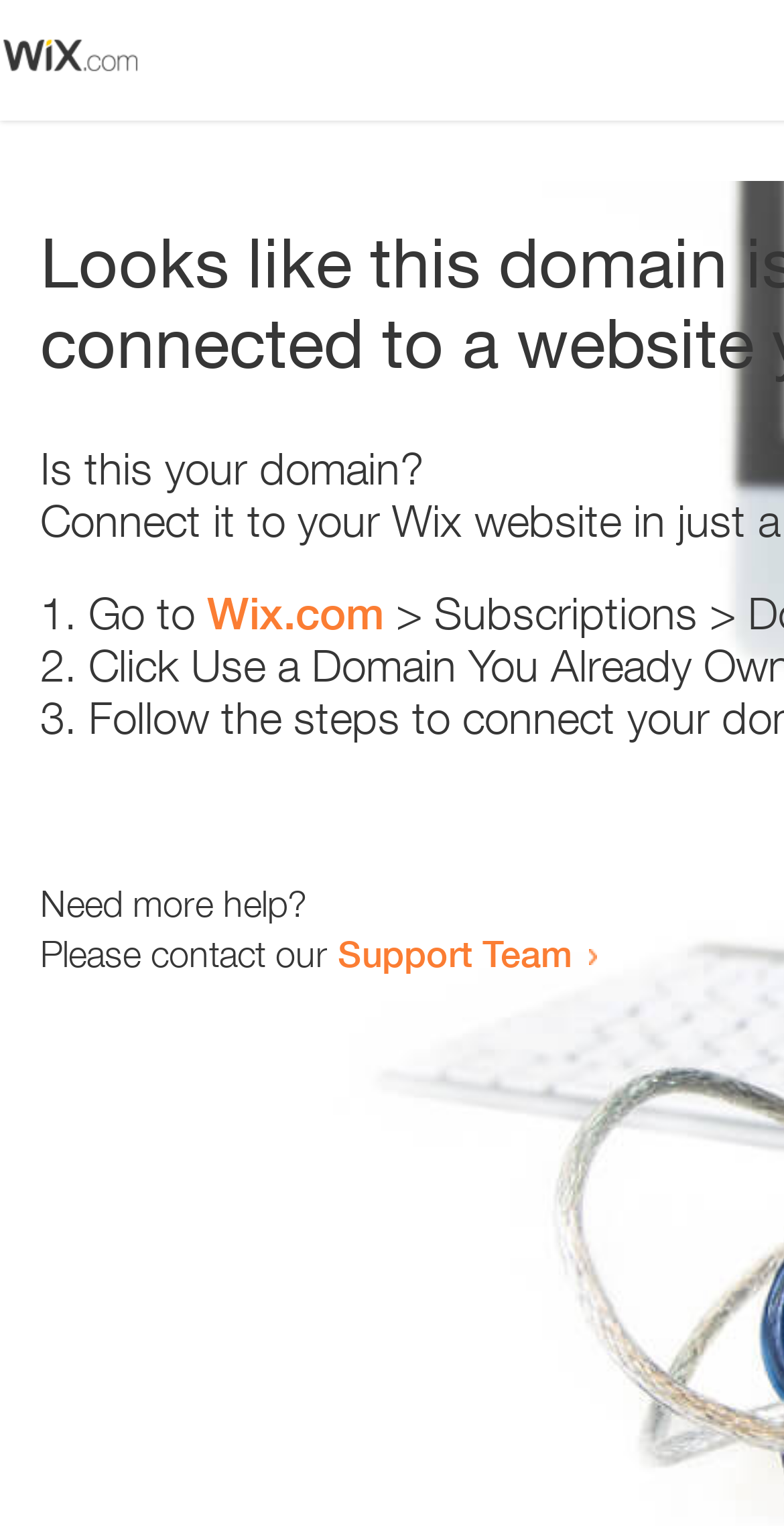Where can the user get more help?
Refer to the image and provide a detailed answer to the question.

The webpage provides a link to the 'Support Team' which implies that the user can get more help by contacting them.